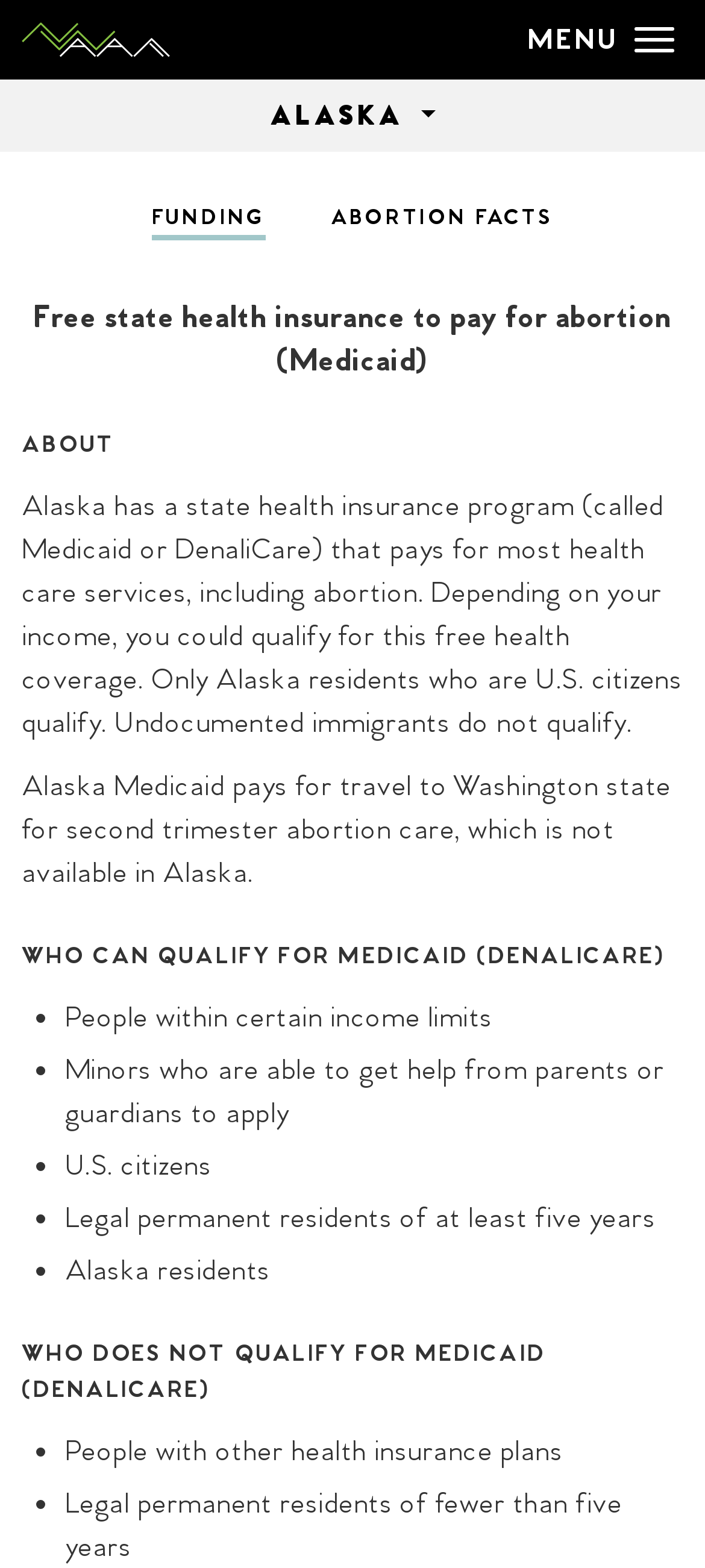Explain the webpage in detail.

The webpage is about the Northwest Abortion Access Fund, specifically focusing on Alaska. At the top, there is a logo and a link "NWAAF" on the left, accompanied by a button "Toggle navigation" on the right. Below this, there is a header section with a button "ALASKA" and a menu with tabs "FUNDING" and "ABORTION FACTS".

The main content of the page is divided into sections. The first section has a heading "Free state health insurance to pay for abortion (Medicaid)" and explains that Alaska residents who are U.S. citizens can qualify for free health coverage, including abortion services. It also mentions that undocumented immigrants do not qualify.

The next section has a heading "ABOUT" and provides more information about Medicaid (DenaliCare) in Alaska, including its coverage for travel to Washington state for second-trimester abortion care.

Further down, there is a section with a heading "WHO CAN QUALIFY FOR MEDICAID (DENALICARE)" that lists the eligible groups, including people within certain income limits, minors who can get help from parents or guardians, U.S. citizens, legal permanent residents of at least five years, and Alaska residents.

Finally, there is a section with a heading "WHO DOES NOT QUALIFY FOR MEDICAID (DENALICARE)" that lists the ineligible groups, including people with other health insurance plans and legal permanent residents of fewer than five years.